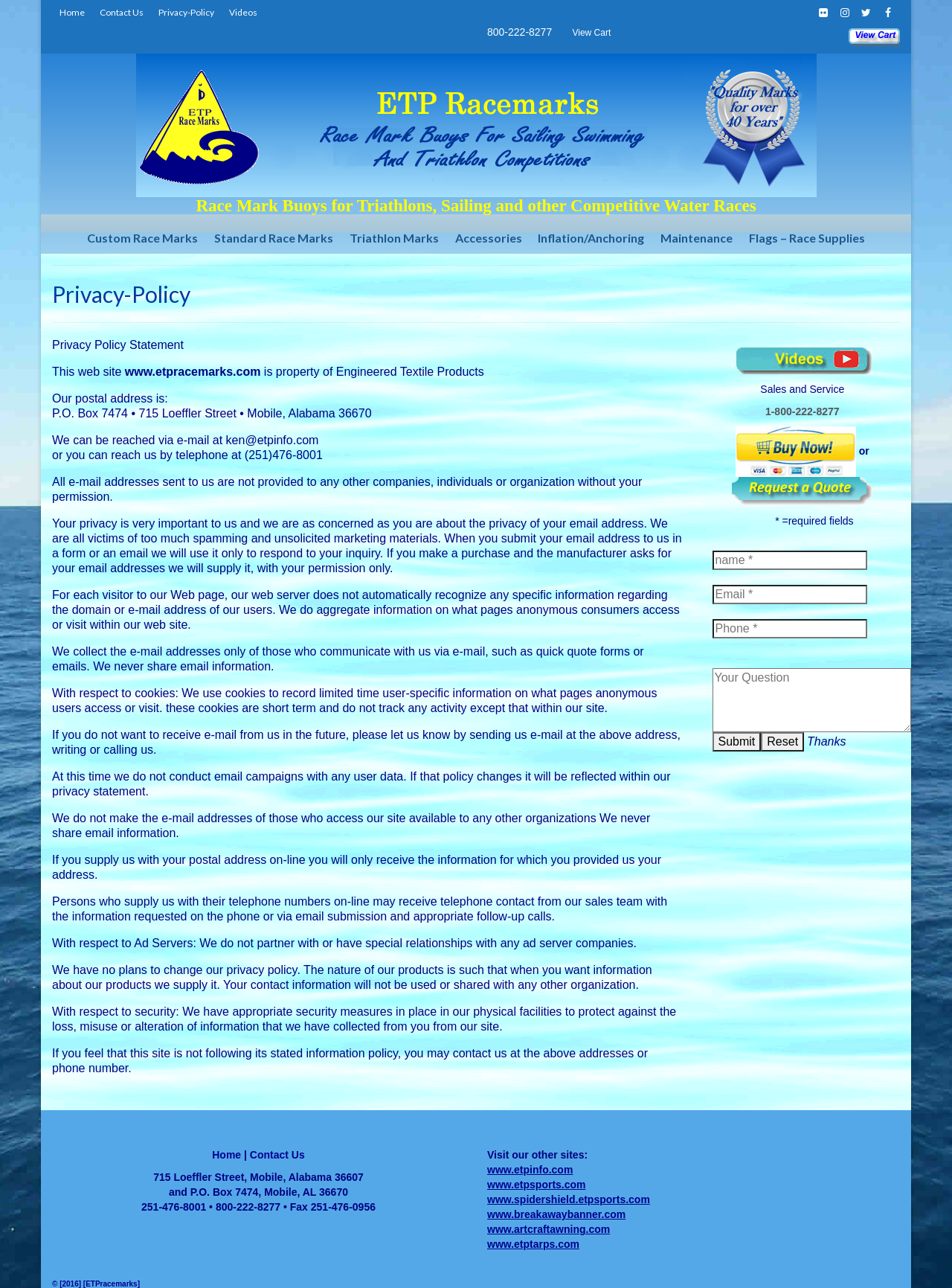What is the postal address of the company?
Please provide a single word or phrase as the answer based on the screenshot.

P.O. Box 7474, 715 Loeffler Street, Mobile, Alabama 36670